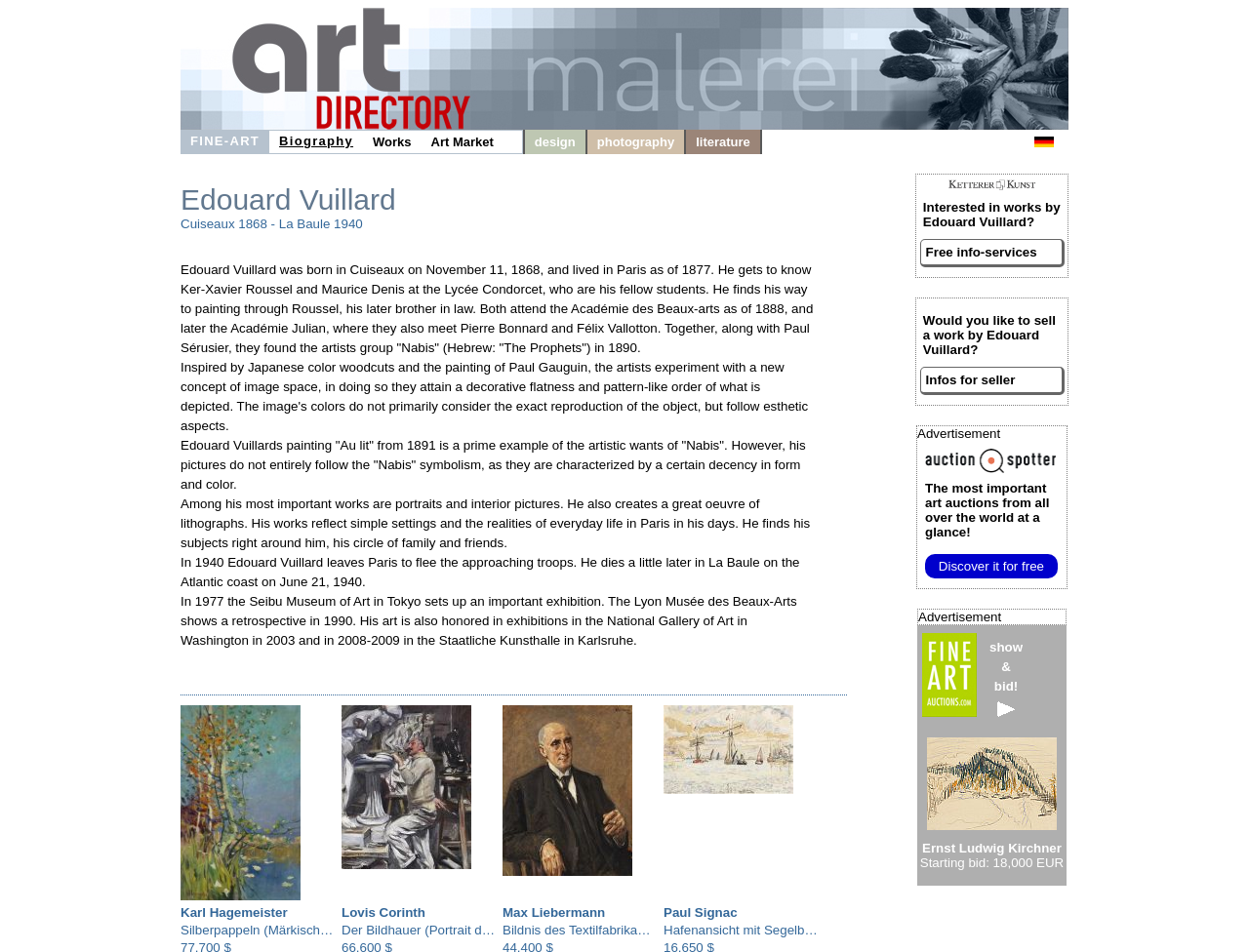Can you find the bounding box coordinates for the element to click on to achieve the instruction: "Discover art auctions for free"?

[0.741, 0.582, 0.847, 0.607]